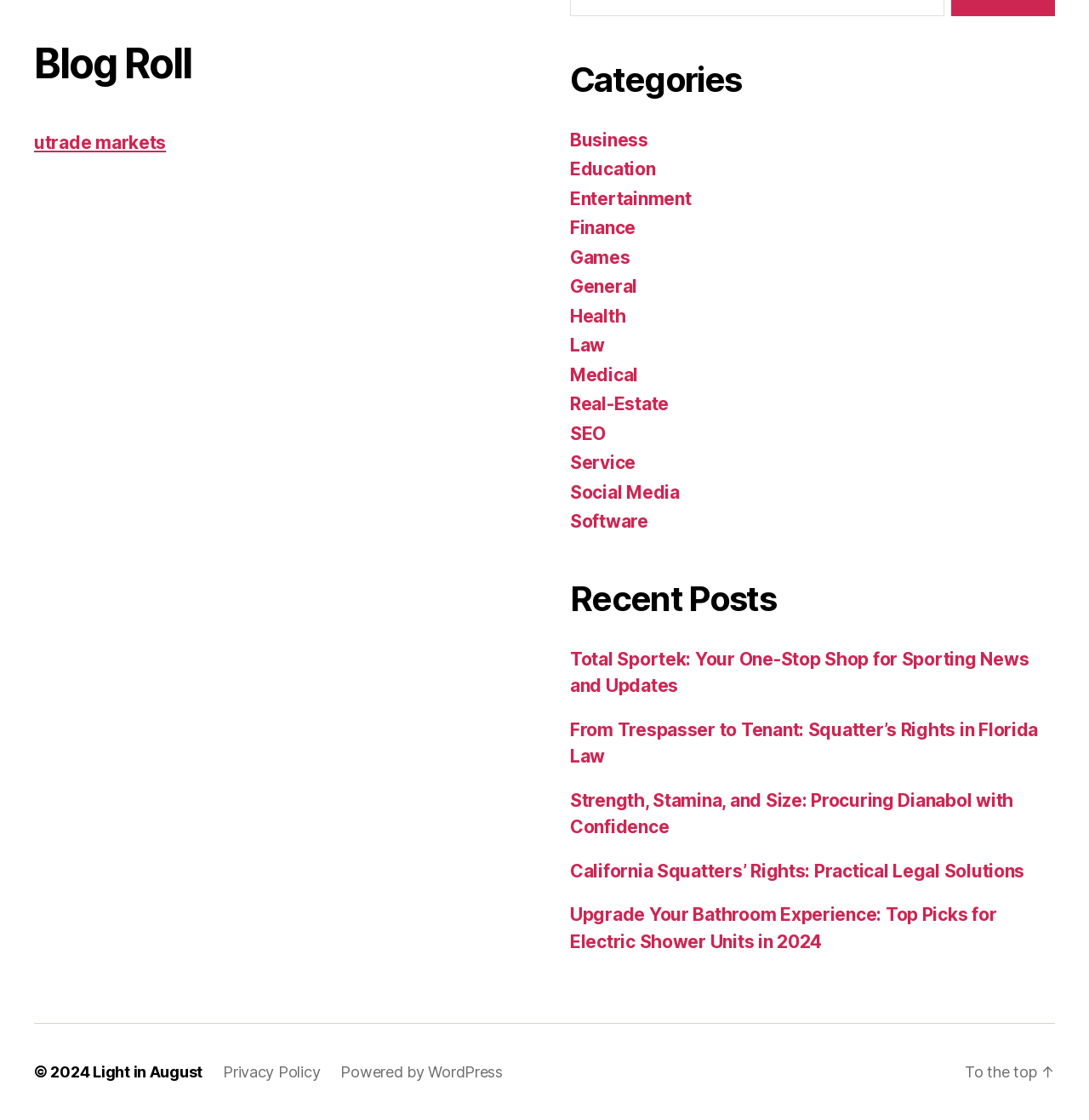Can you provide the bounding box coordinates for the element that should be clicked to implement the instruction: "Click on the 'Business' category"?

[0.523, 0.115, 0.595, 0.134]